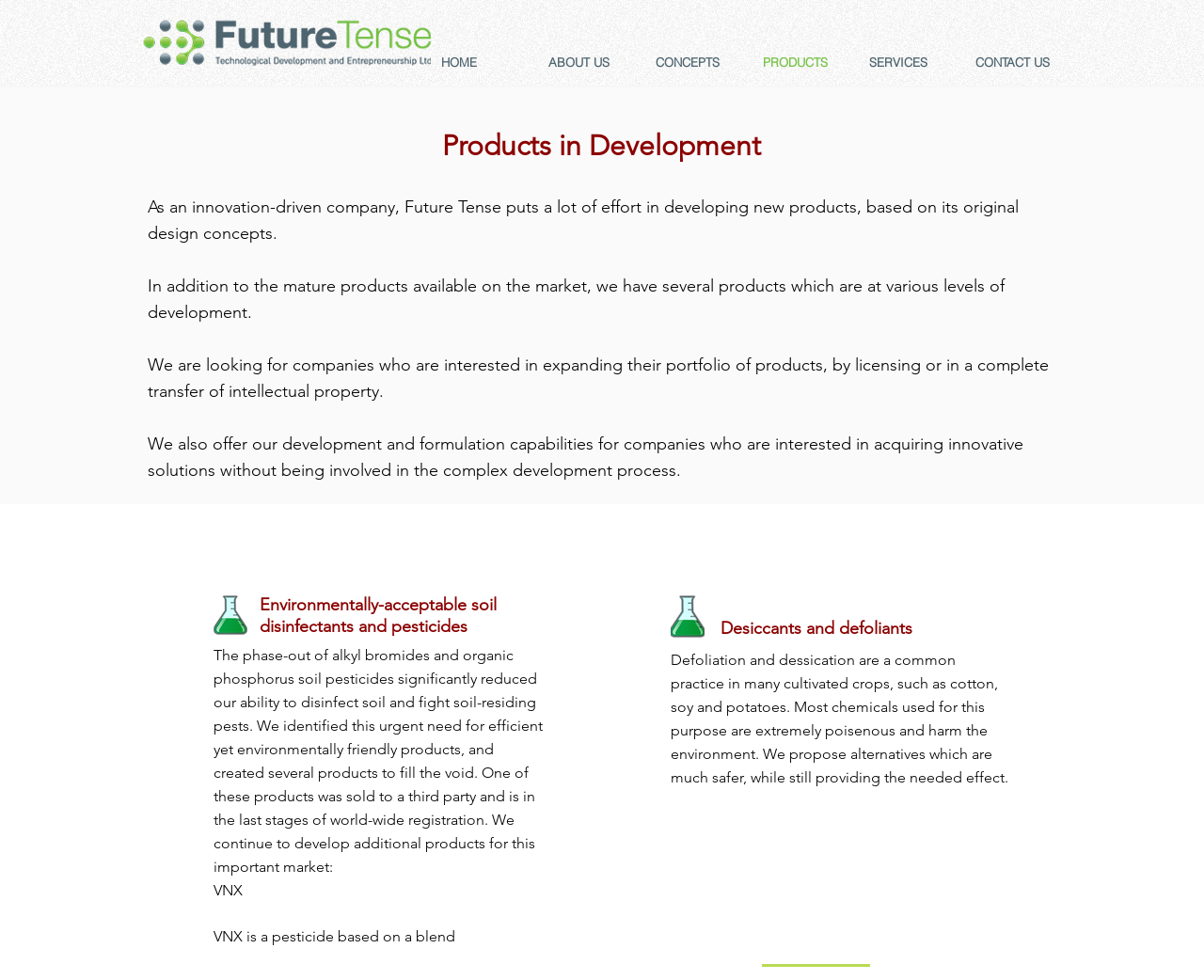Answer the question in one word or a short phrase:
What is Future Tense's focus?

Product development